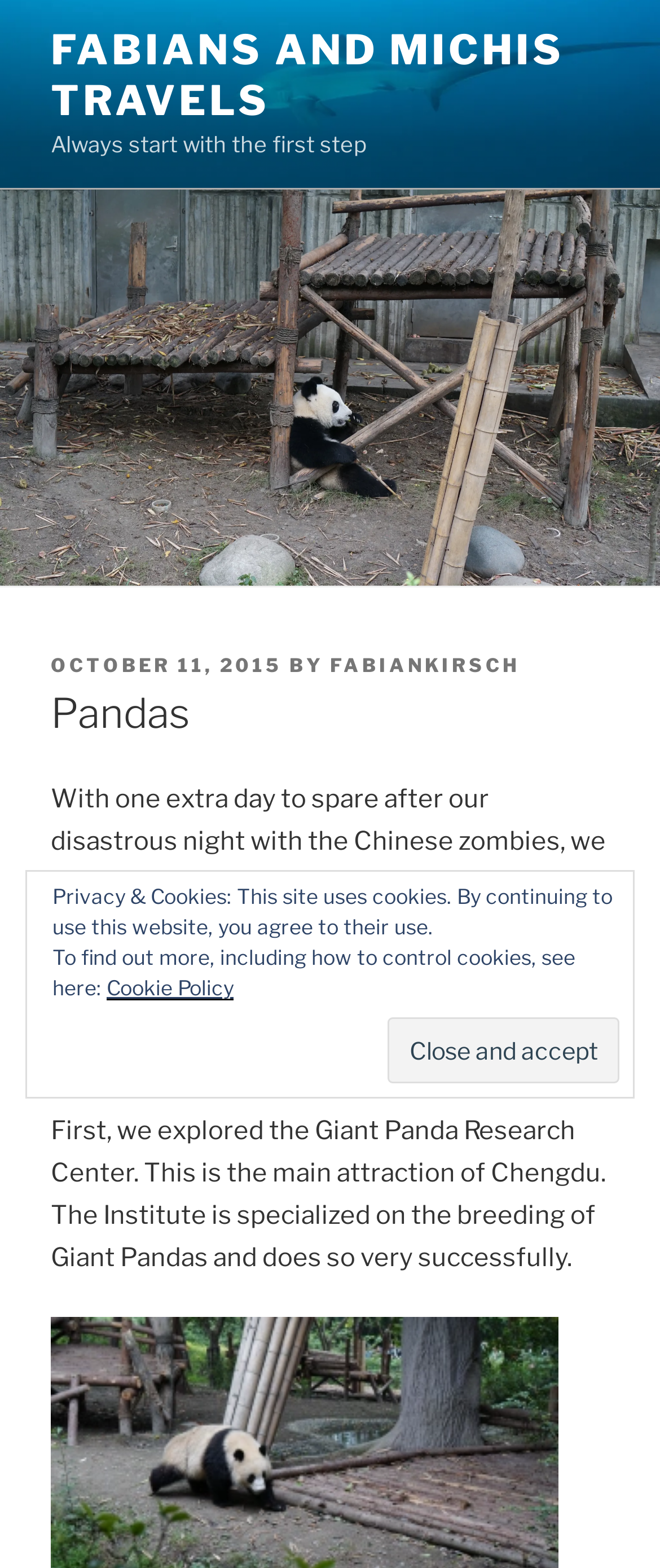What is the name of the author of the post?
Look at the screenshot and give a one-word or phrase answer.

Fabian Kirsch